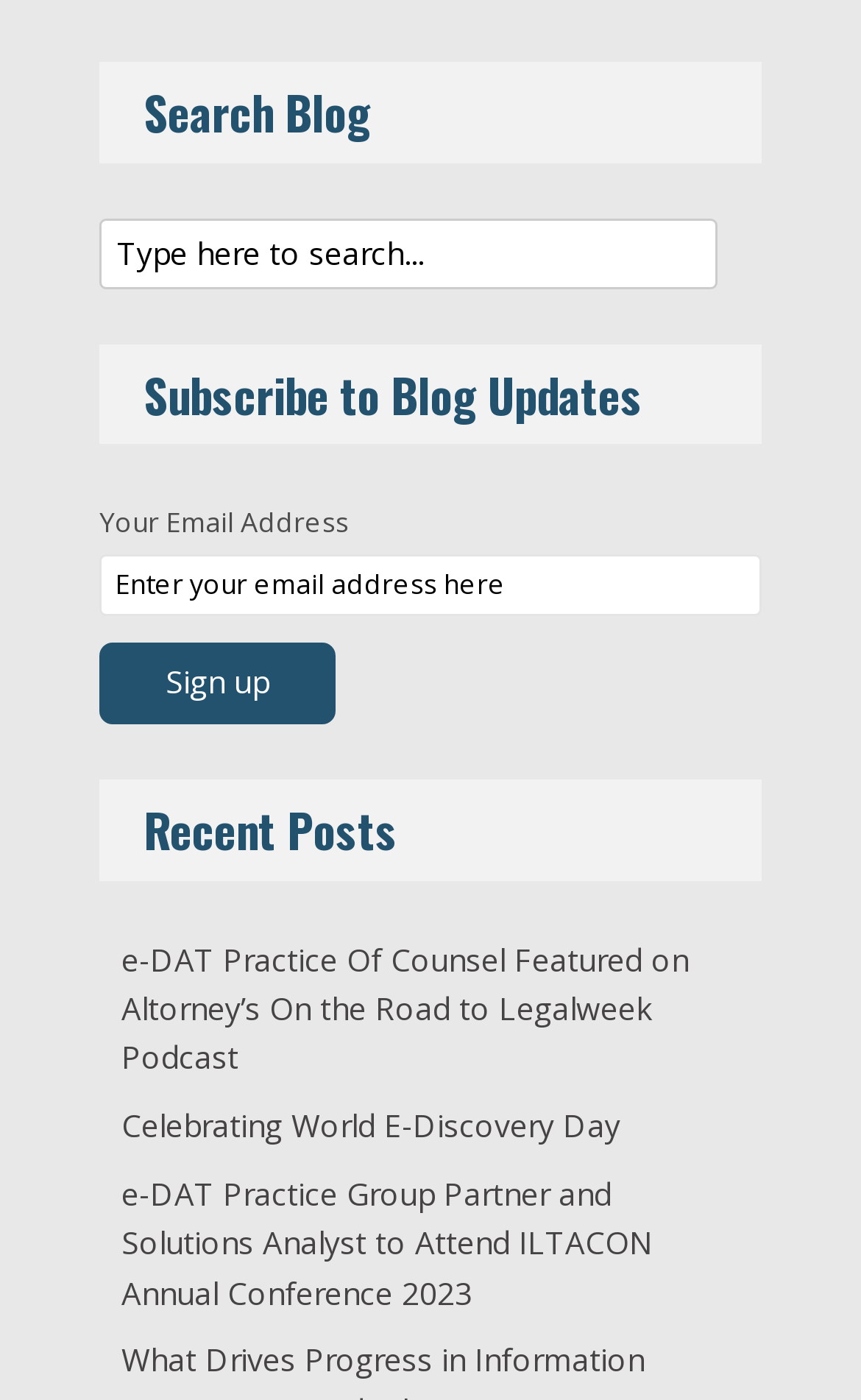What is required to sign up for blog updates?
Please provide a comprehensive answer based on the visual information in the image.

The textbox with the label 'Your Email Address' is marked as required, and it is located above the 'Sign up' button, suggesting that an email address is necessary to sign up for blog updates.